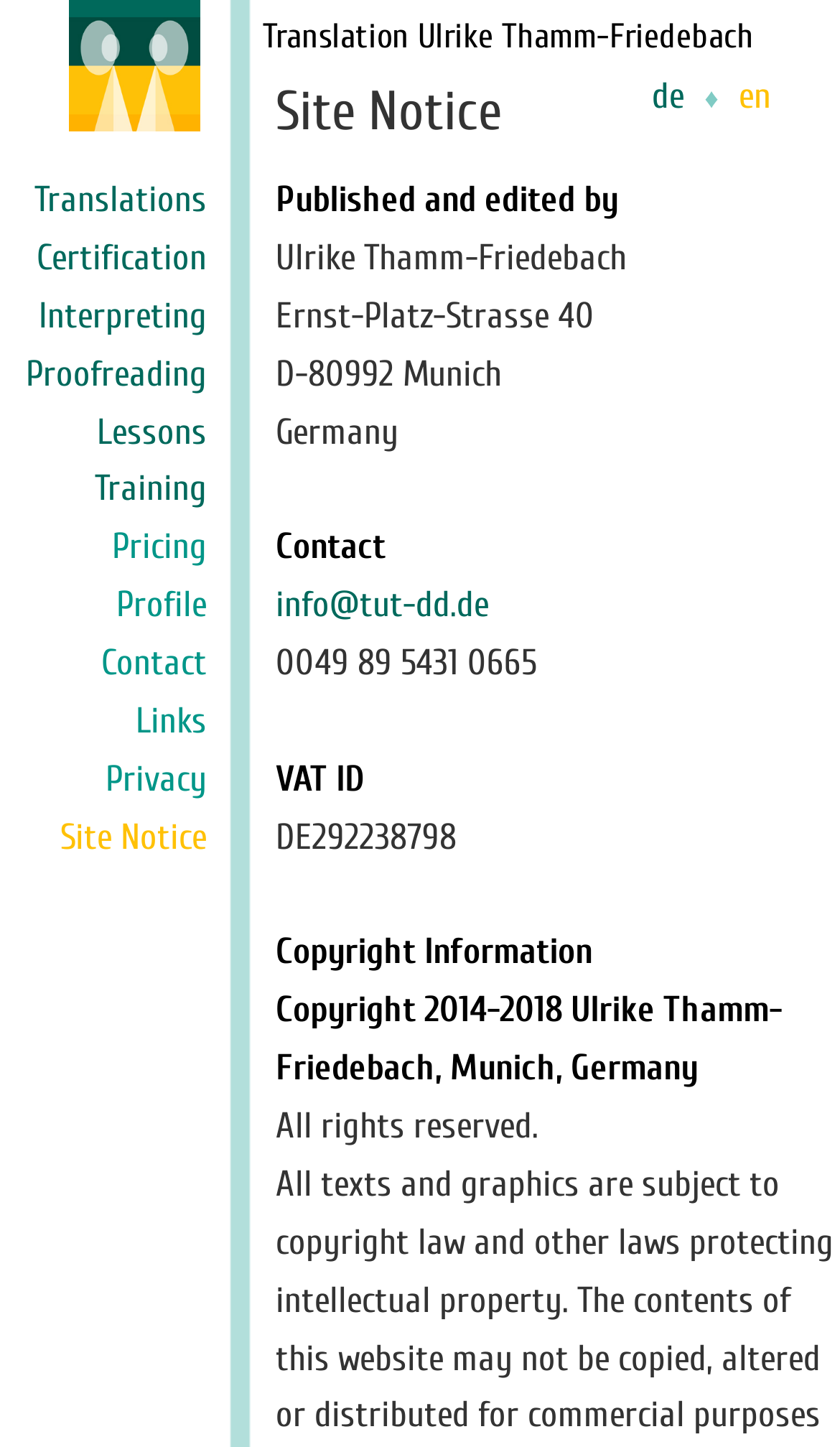Pinpoint the bounding box coordinates of the clickable element needed to complete the instruction: "Contact Ulrike Thamm-Friedebach". The coordinates should be provided as four float numbers between 0 and 1: [left, top, right, bottom].

[0.328, 0.404, 0.582, 0.432]